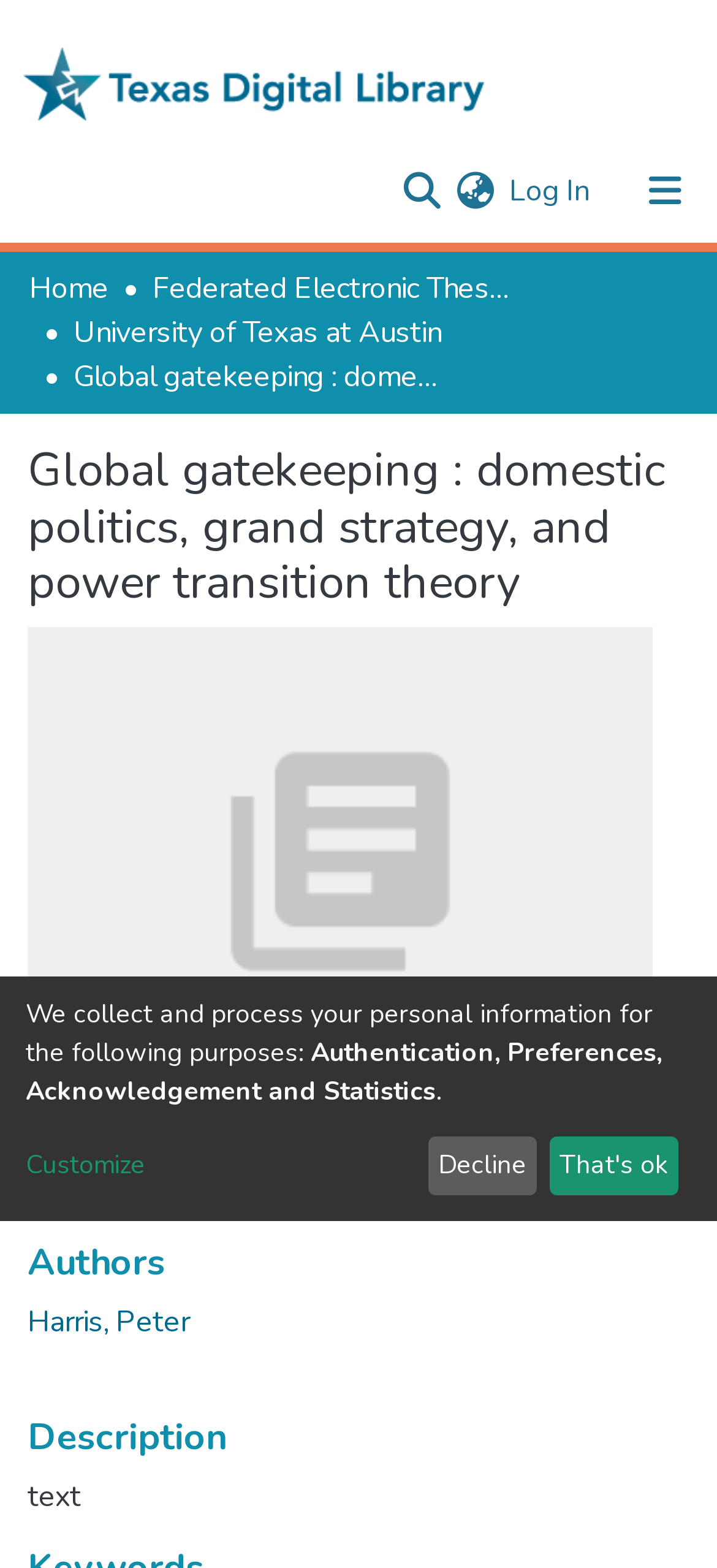Mark the bounding box of the element that matches the following description: "That's ok".

[0.766, 0.725, 0.946, 0.762]